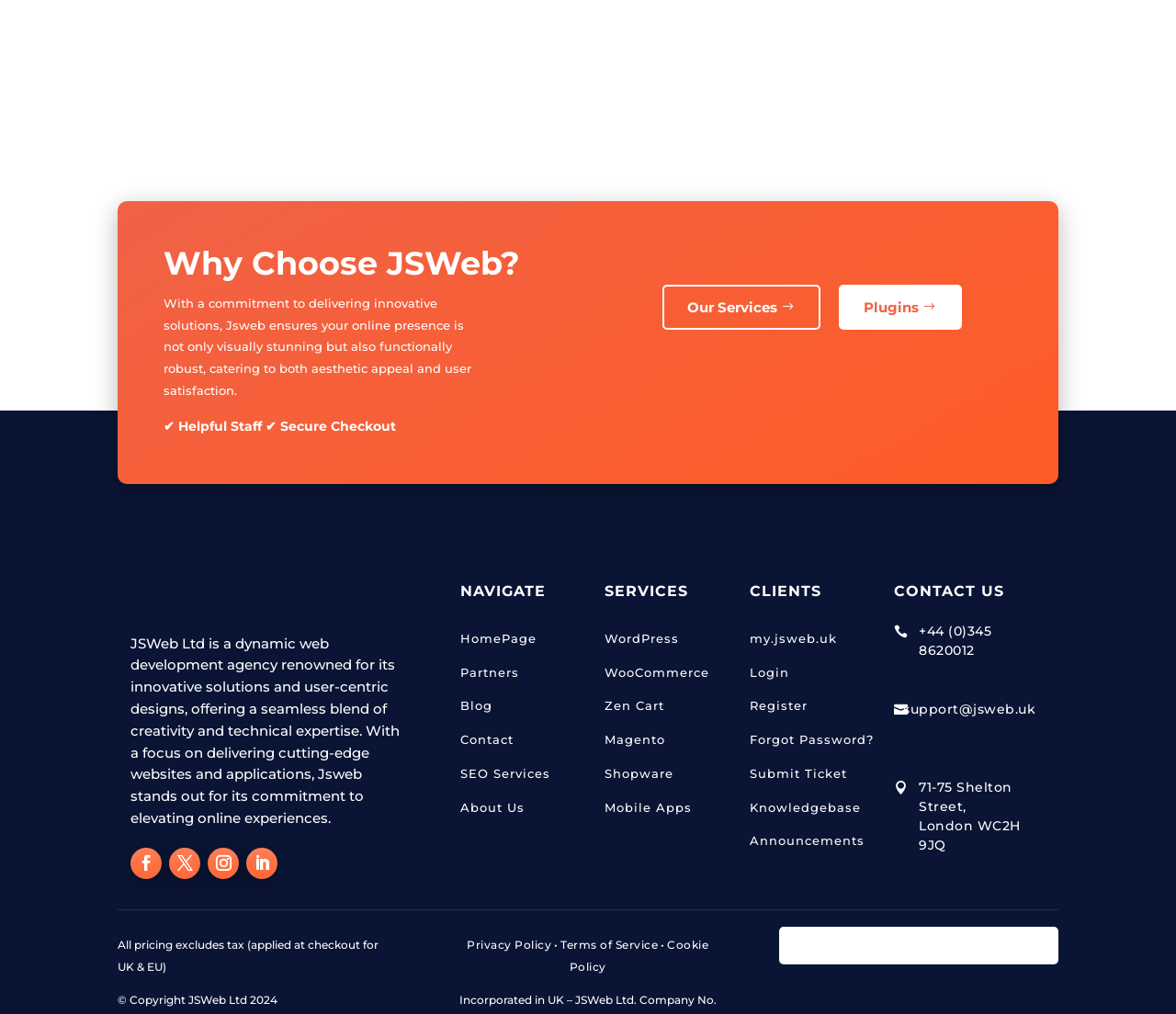Could you locate the bounding box coordinates for the section that should be clicked to accomplish this task: "Click Contact us for License info.".

None